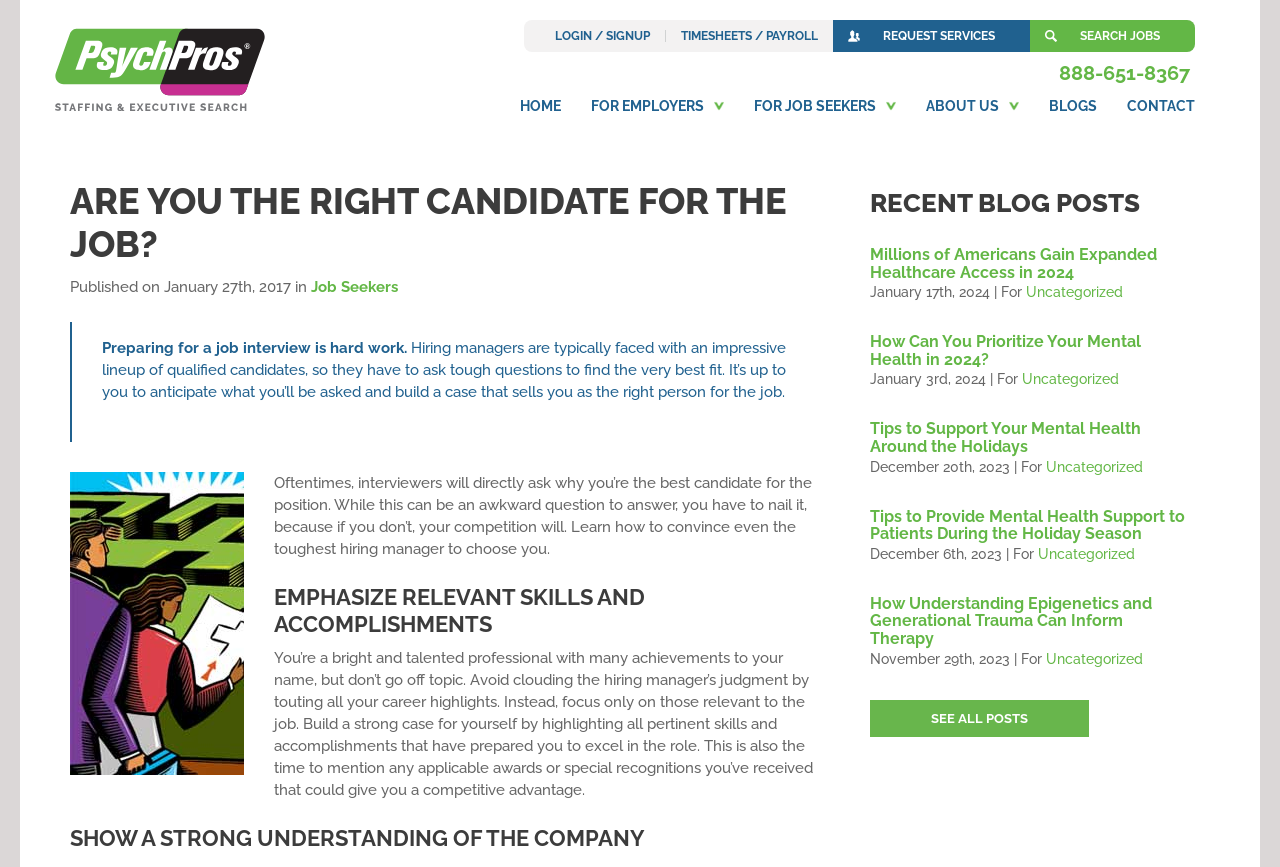Please predict the bounding box coordinates of the element's region where a click is necessary to complete the following instruction: "Log in or sign up". The coordinates should be represented by four float numbers between 0 and 1, i.e., [left, top, right, bottom].

[0.422, 0.035, 0.52, 0.048]